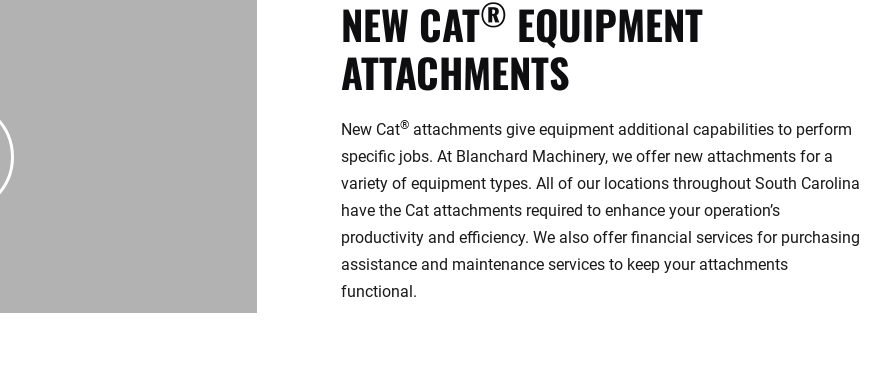Where are Blanchard Machinery's locations?
From the image, respond using a single word or phrase.

South Carolina